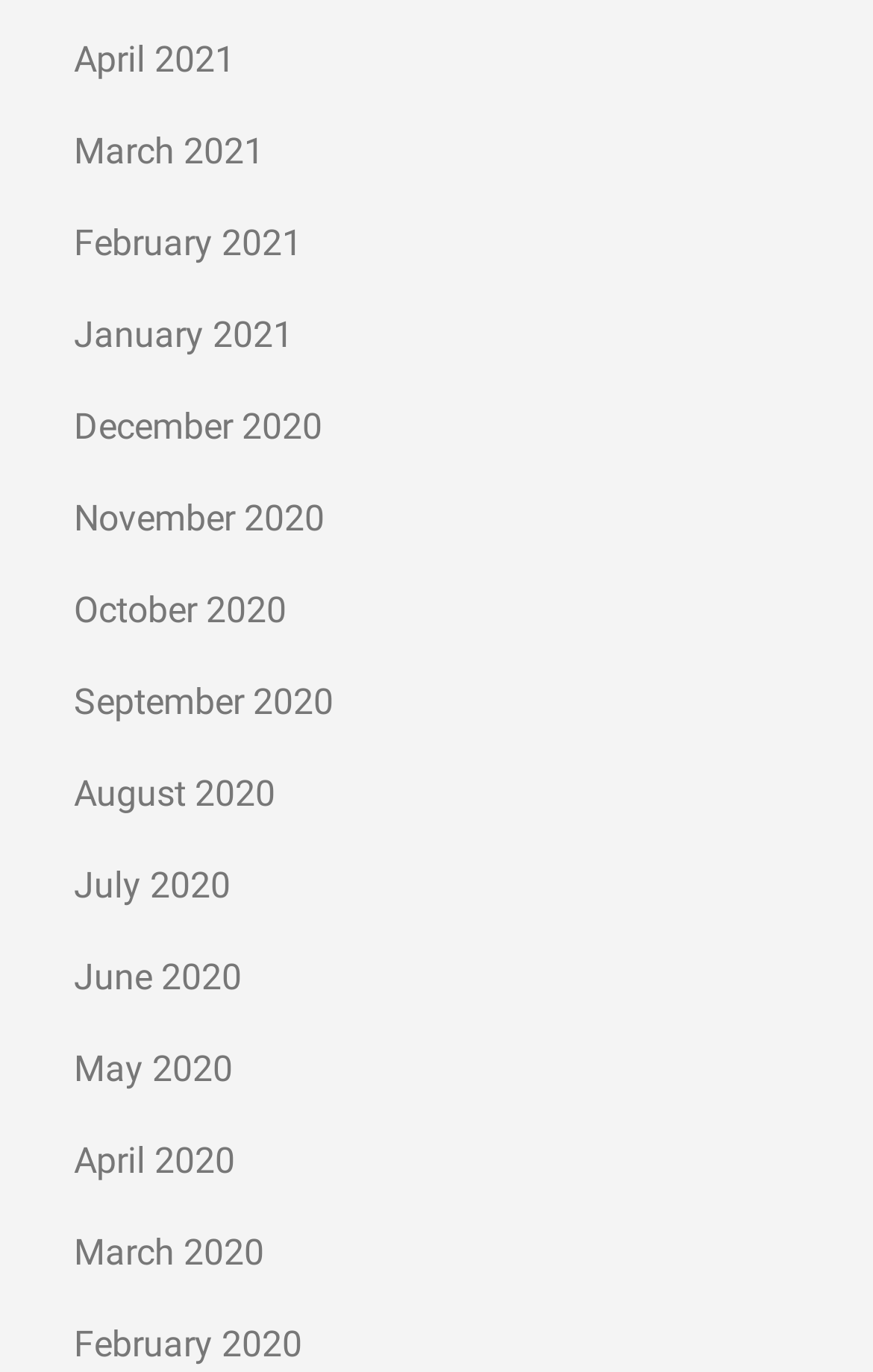Please look at the image and answer the question with a detailed explanation: Is November 2020 above or below October 2020?

By comparing the y1 values of the bounding box coordinates, I found that 'November 2020' has a smaller y1 value than 'October 2020', indicating that it is located above 'October 2020'.